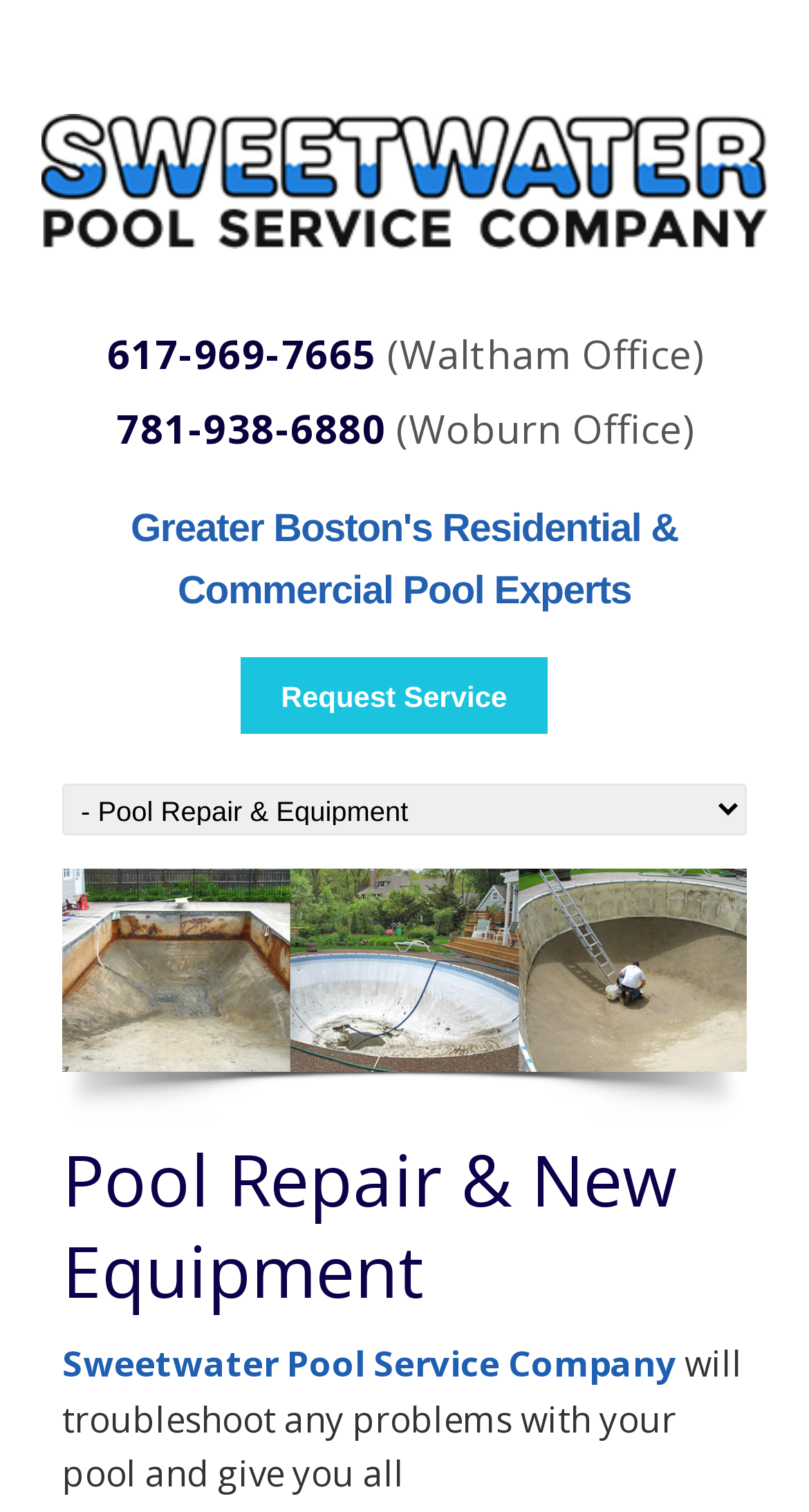How many offices are listed on the webpage?
Answer the question with a detailed and thorough explanation.

I counted the number of offices listed on the webpage by looking at the StaticText elements with the text 'Waltham Office' and 'Woburn Office'. There are two offices listed.